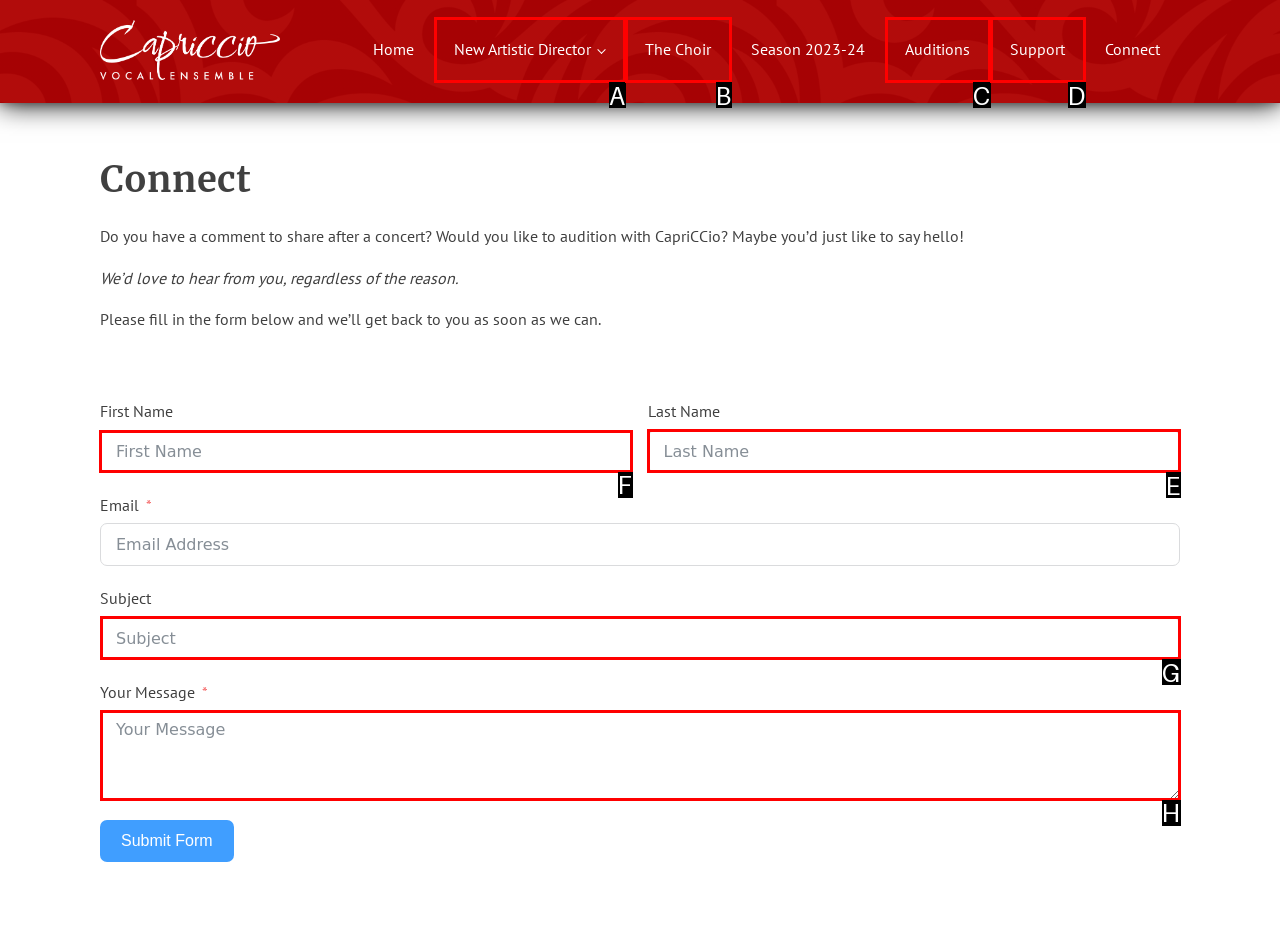Decide which letter you need to select to fulfill the task: Fill in the First Name field
Answer with the letter that matches the correct option directly.

F